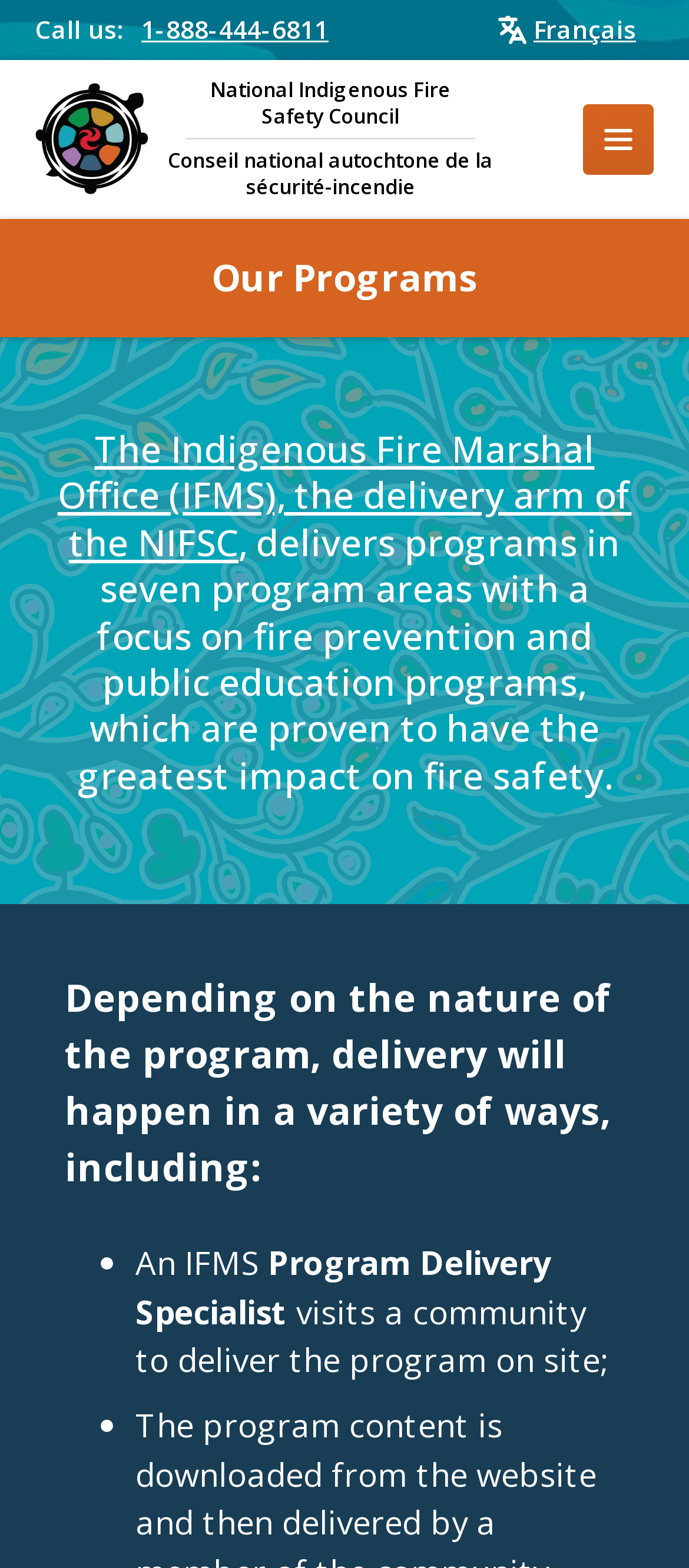Determine the bounding box for the HTML element described here: "1-888-444-6811". The coordinates should be given as [left, top, right, bottom] with each number being a float between 0 and 1.

[0.205, 0.009, 0.477, 0.029]